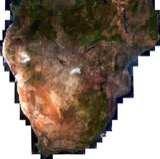Compose an extensive description of the image.

This image showcases a satellite view of Southern Africa, captured by Sentinel-2A. The visual representation highlights various land cover features, including vegetation, water bodies, and soil patterns, illustrating the region’s diverse ecological landscape. Areas of dense green forests contrast with lighter patches representing urban or deforested land. The image serves a significant purpose in remote sensing, as it can be crucial for environmental monitoring, agricultural assessments, and land use planning in Southern Africa.